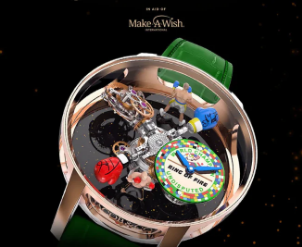Kindly respond to the following question with a single word or a brief phrase: 
What is the purpose of the watch?

Tribute to Make-A-Wish Foundation